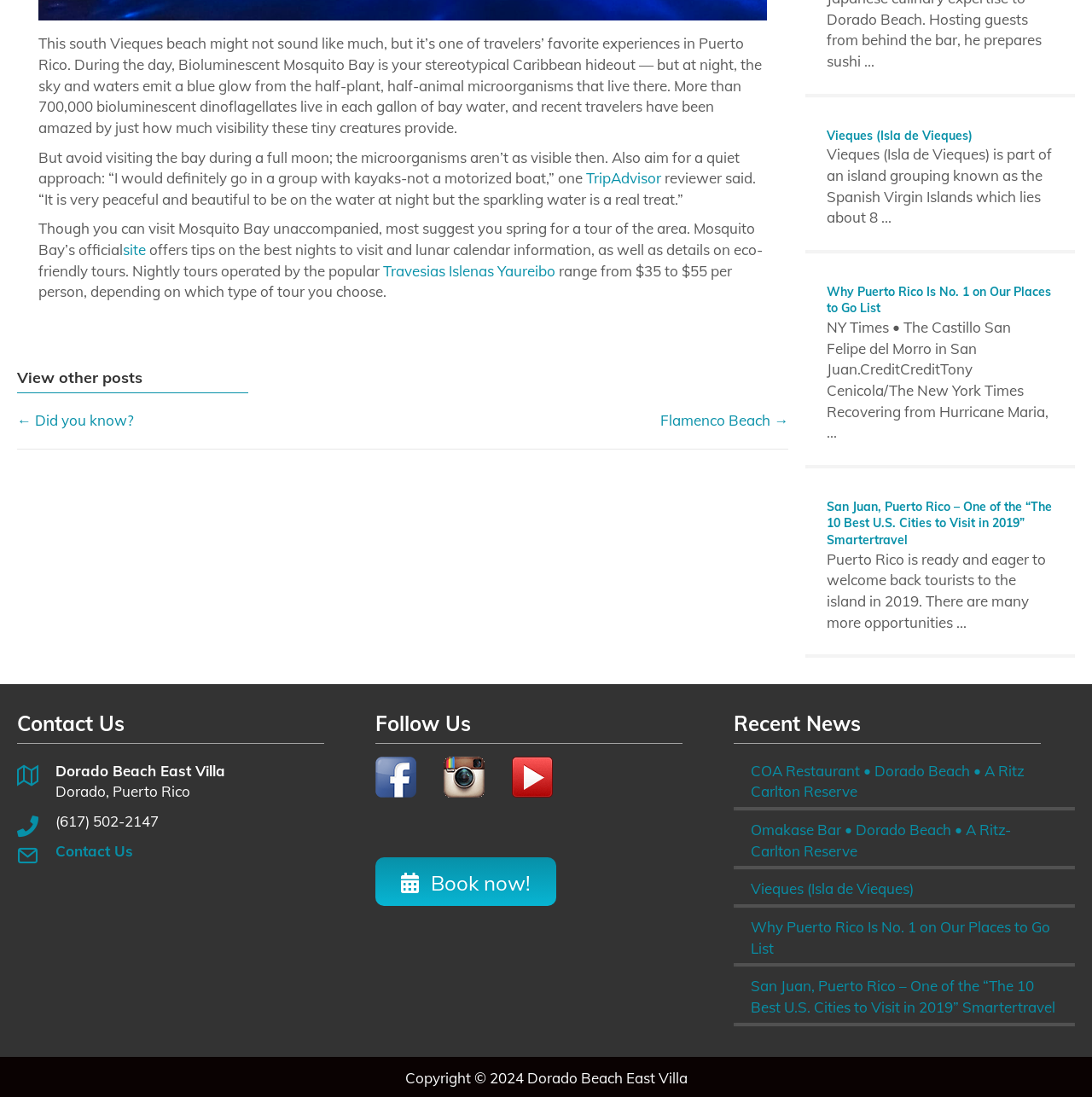Determine the bounding box coordinates for the clickable element required to fulfill the instruction: "Follow us on Facebook". Provide the coordinates as four float numbers between 0 and 1, i.e., [left, top, right, bottom].

[0.344, 0.698, 0.381, 0.715]